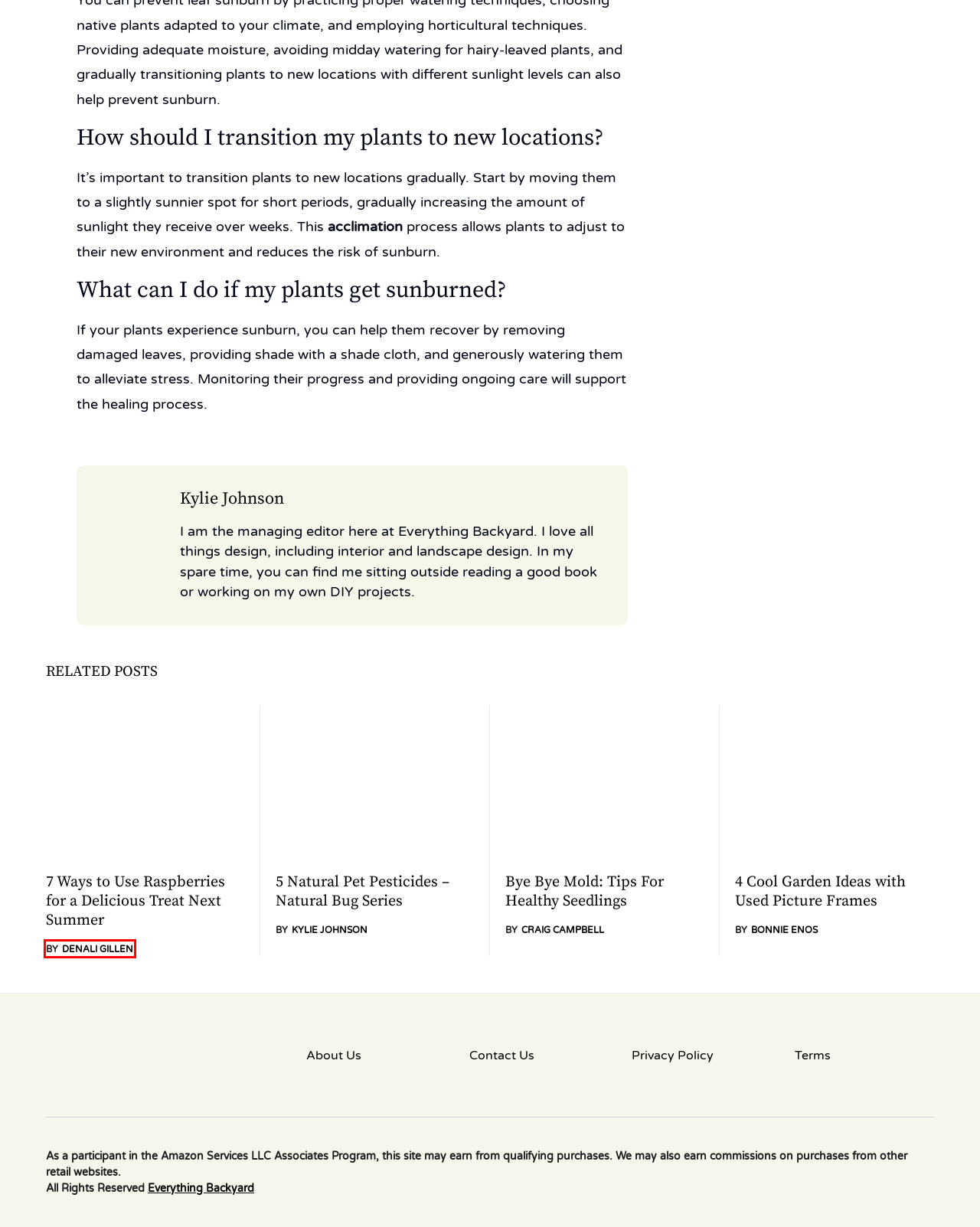You have received a screenshot of a webpage with a red bounding box indicating a UI element. Please determine the most fitting webpage description that matches the new webpage after clicking on the indicated element. The choices are:
A. Denali Gillen, Author at Everything Backyard
B. 7 Ways to Use Raspberries for a Delicious Treat Next Summer
C. 4 Cool Garden Ideas with Used Picture Frames
D. Bye Bye Mold: Tips For Healthy Seedlings
E. About Us
F. Craig Campbell, Author at Everything Backyard
G. 5 Natural Pet Pesticides – Natural Bug Series
H. Bonnie Enos, Author at Everything Backyard

A